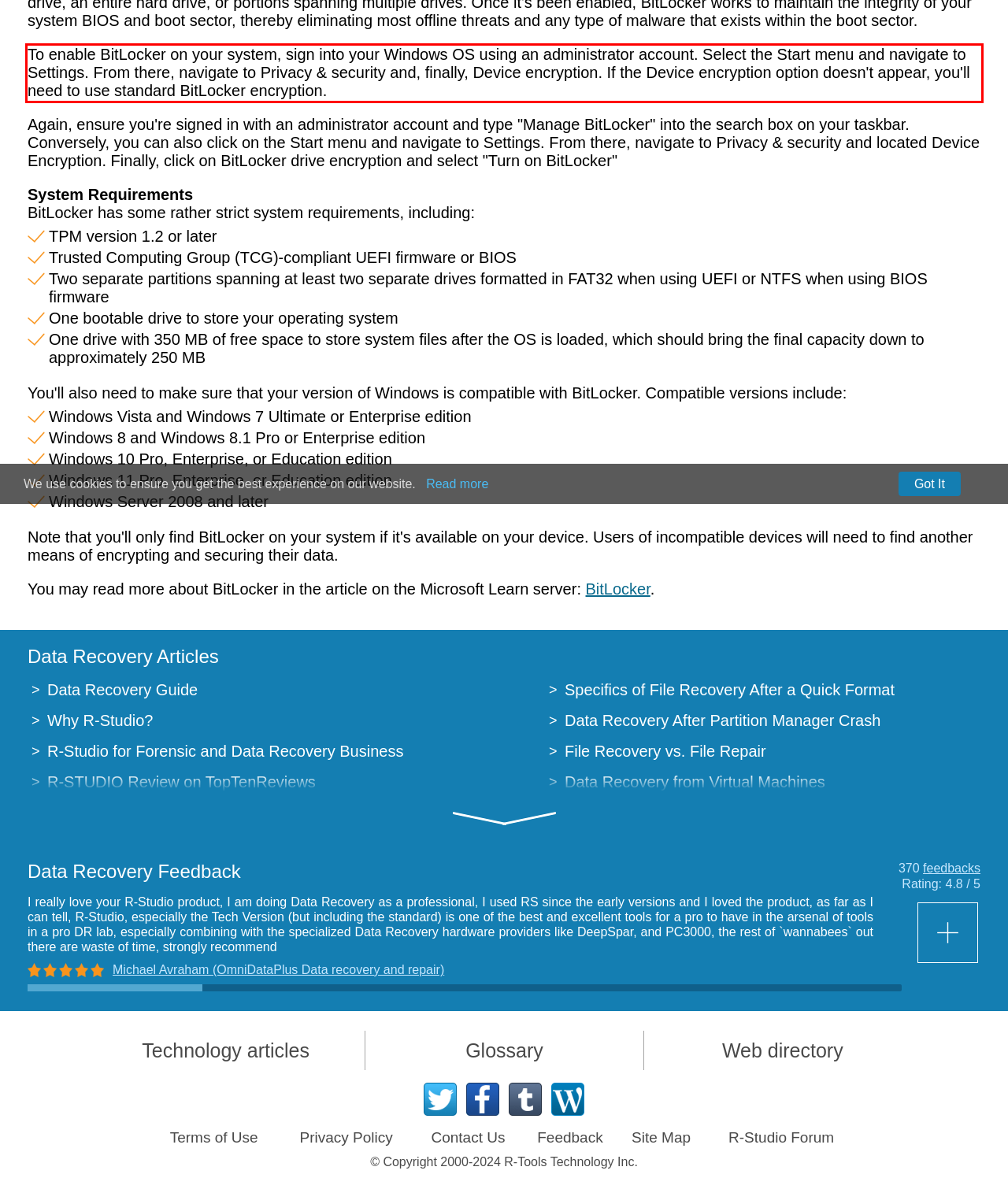You are presented with a screenshot containing a red rectangle. Extract the text found inside this red bounding box.

To enable BitLocker on your system, sign into your Windows OS using an administrator account. Select the Start menu and navigate to Settings. From there, navigate to Privacy & security and, finally, Device encryption. If the Device encryption option doesn't appear, you'll need to use standard BitLocker encryption.